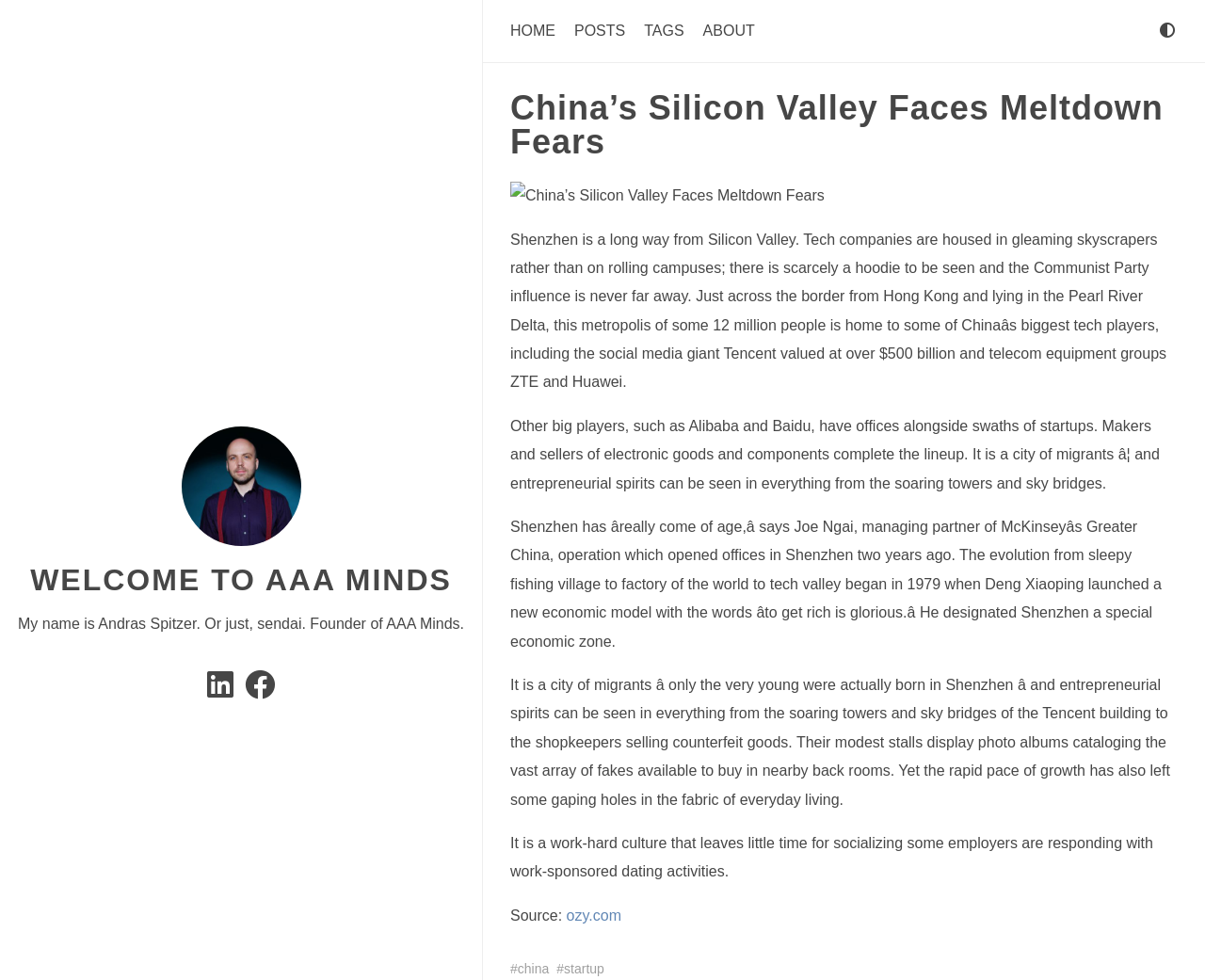Locate the coordinates of the bounding box for the clickable region that fulfills this instruction: "Click on the profile picture".

[0.15, 0.435, 0.25, 0.557]